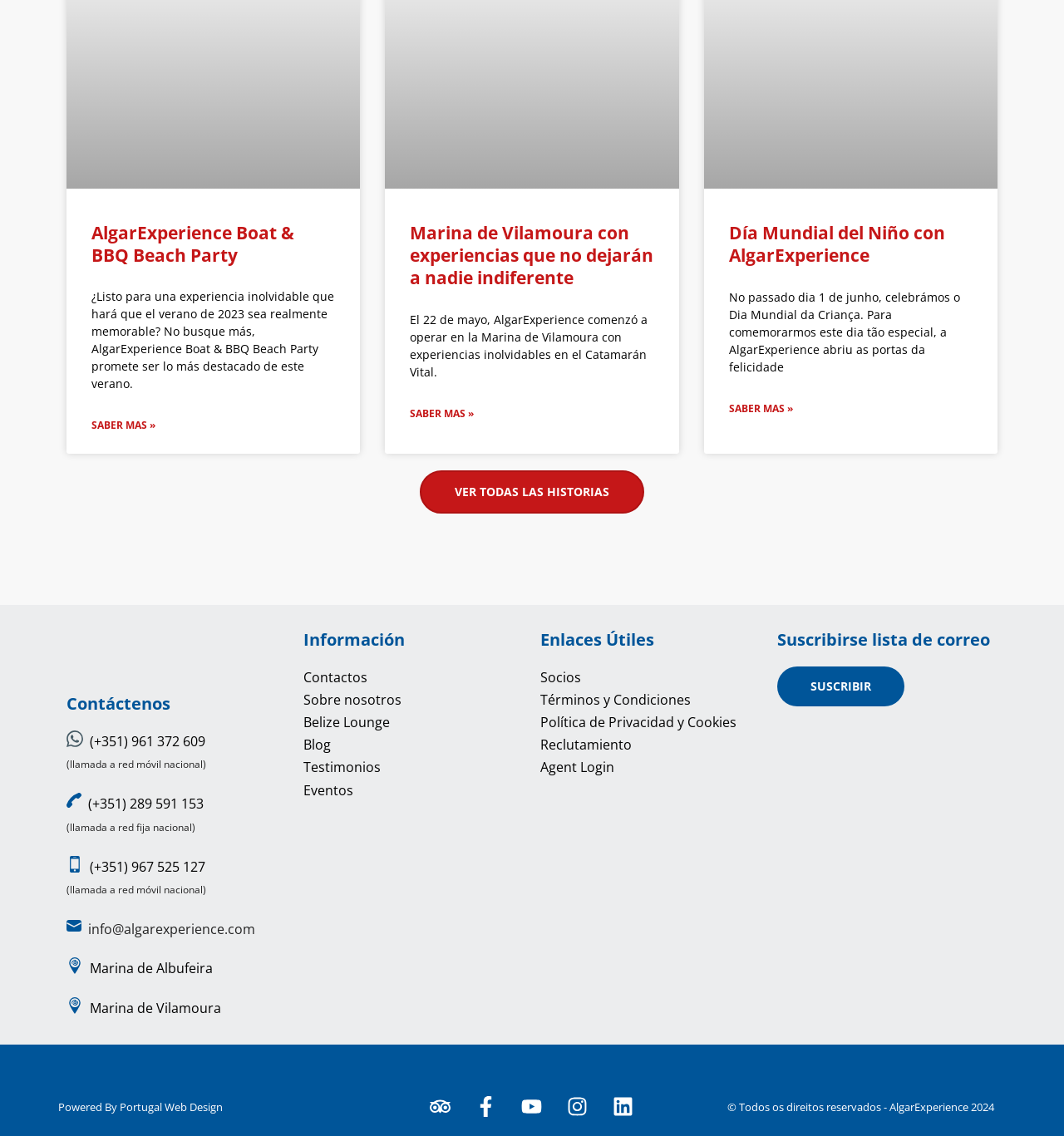Please respond in a single word or phrase: 
How many social media links are listed at the bottom of the webpage?

5